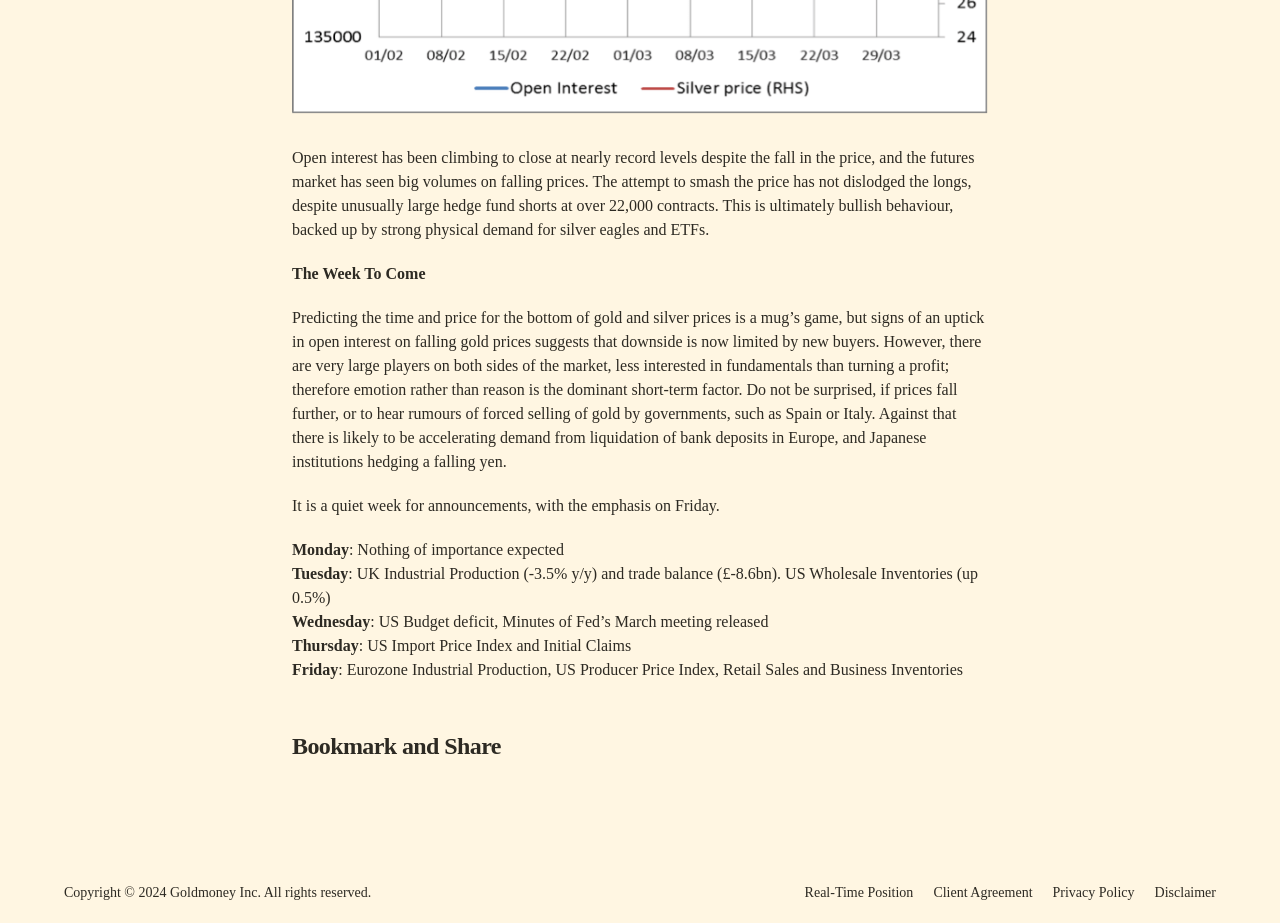Find the bounding box of the UI element described as follows: "Disclaimer".

[0.902, 0.956, 0.95, 0.978]